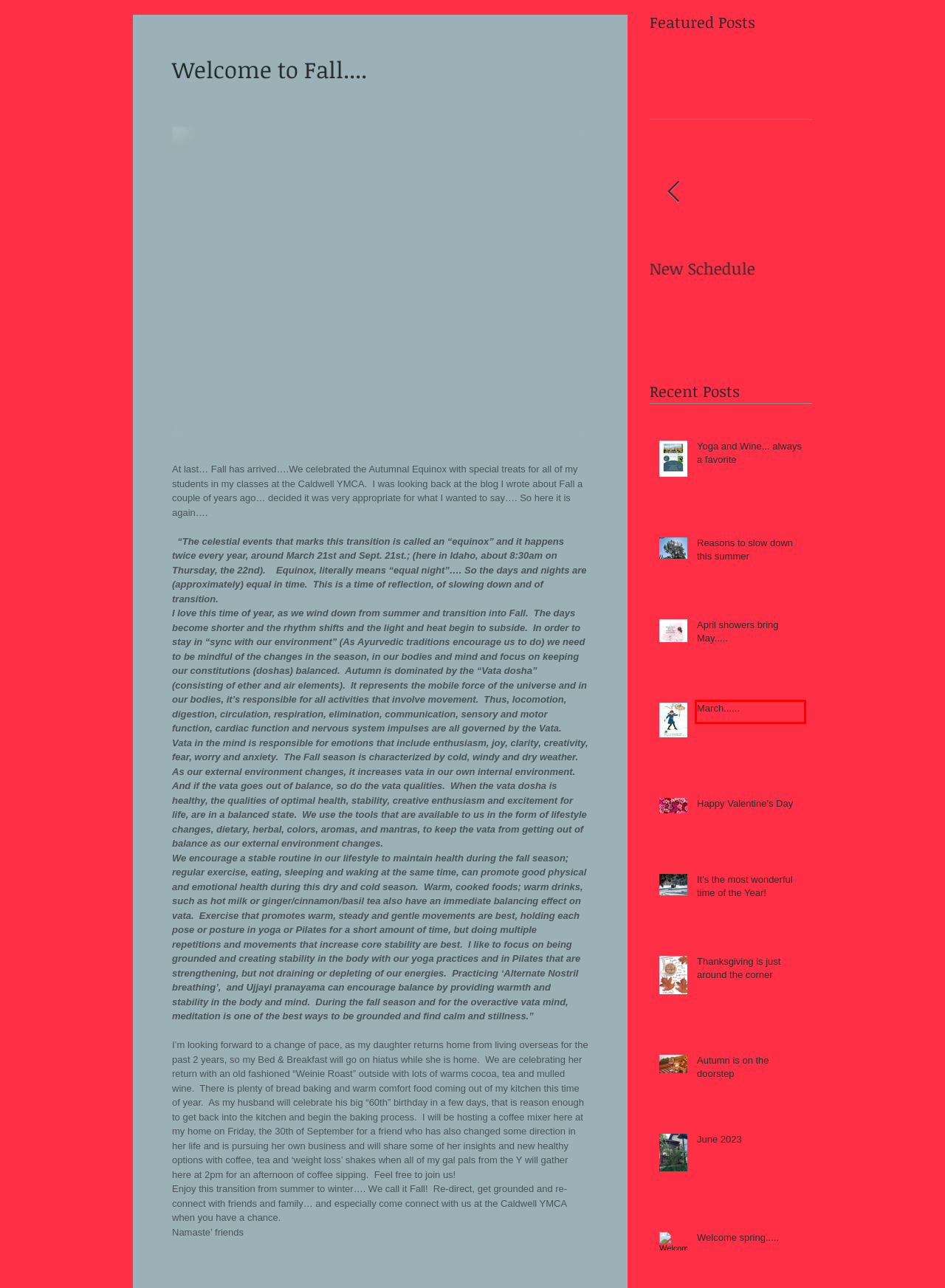You have a screenshot of a webpage with a red bounding box around an element. Select the webpage description that best matches the new webpage after clicking the element within the red bounding box. Here are the descriptions:
A. Memorial Weekend
B. New Schedule
C. Welcome May
D. Yoga and Wine... always a favorite
E. Reasons to slow down this summer
F. February, the month of LOVE
G. Easter Week
H. Muffin Recipe

G